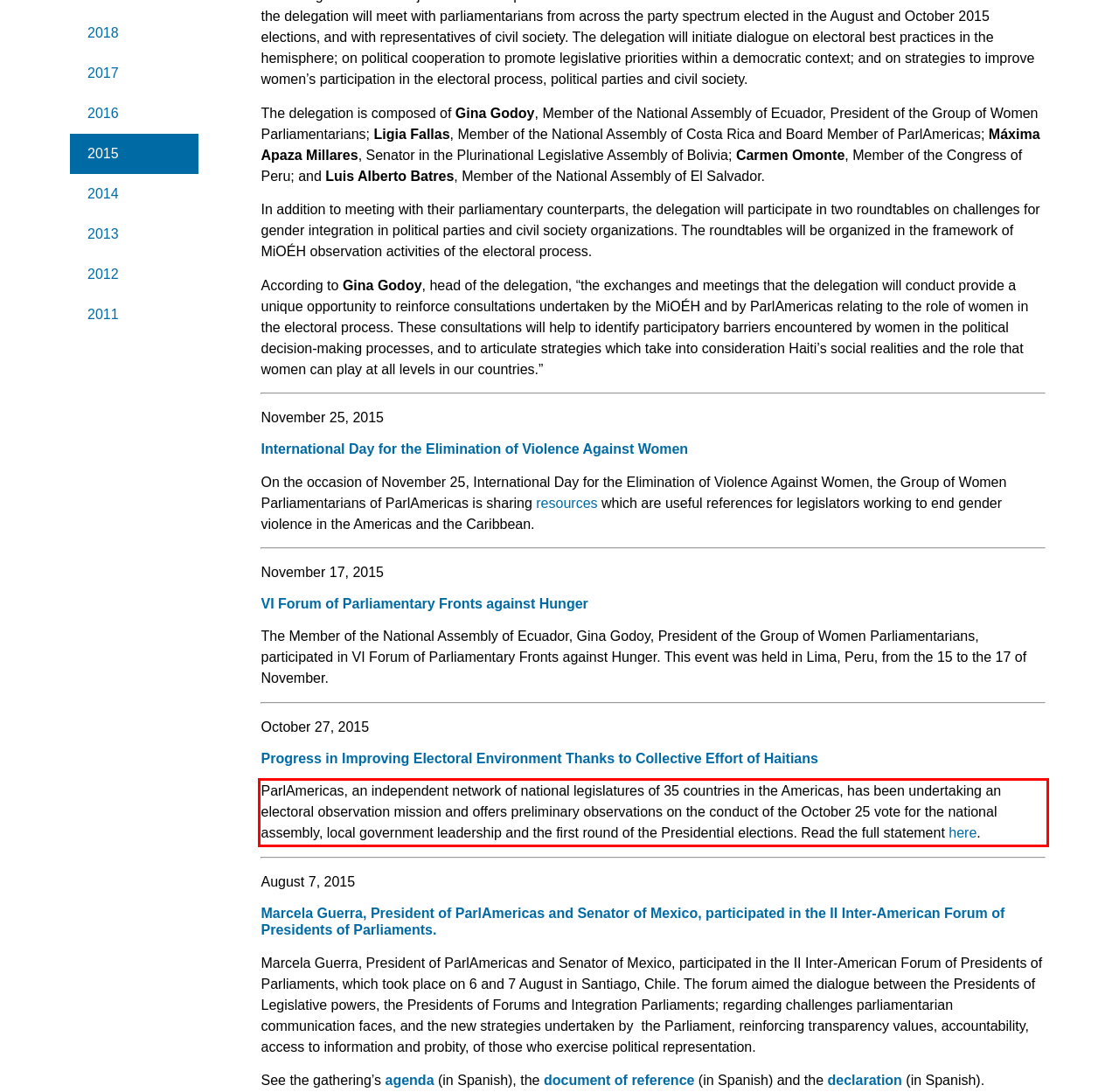Identify the text within the red bounding box on the webpage screenshot and generate the extracted text content.

ParlAmericas, an independent network of national legislatures of 35 countries in the Americas, has been undertaking an electoral observation mission and offers preliminary observations on the conduct of the October 25 vote for the national assembly, local government leadership and the first round of the Presidential elections. Read the full statement here.